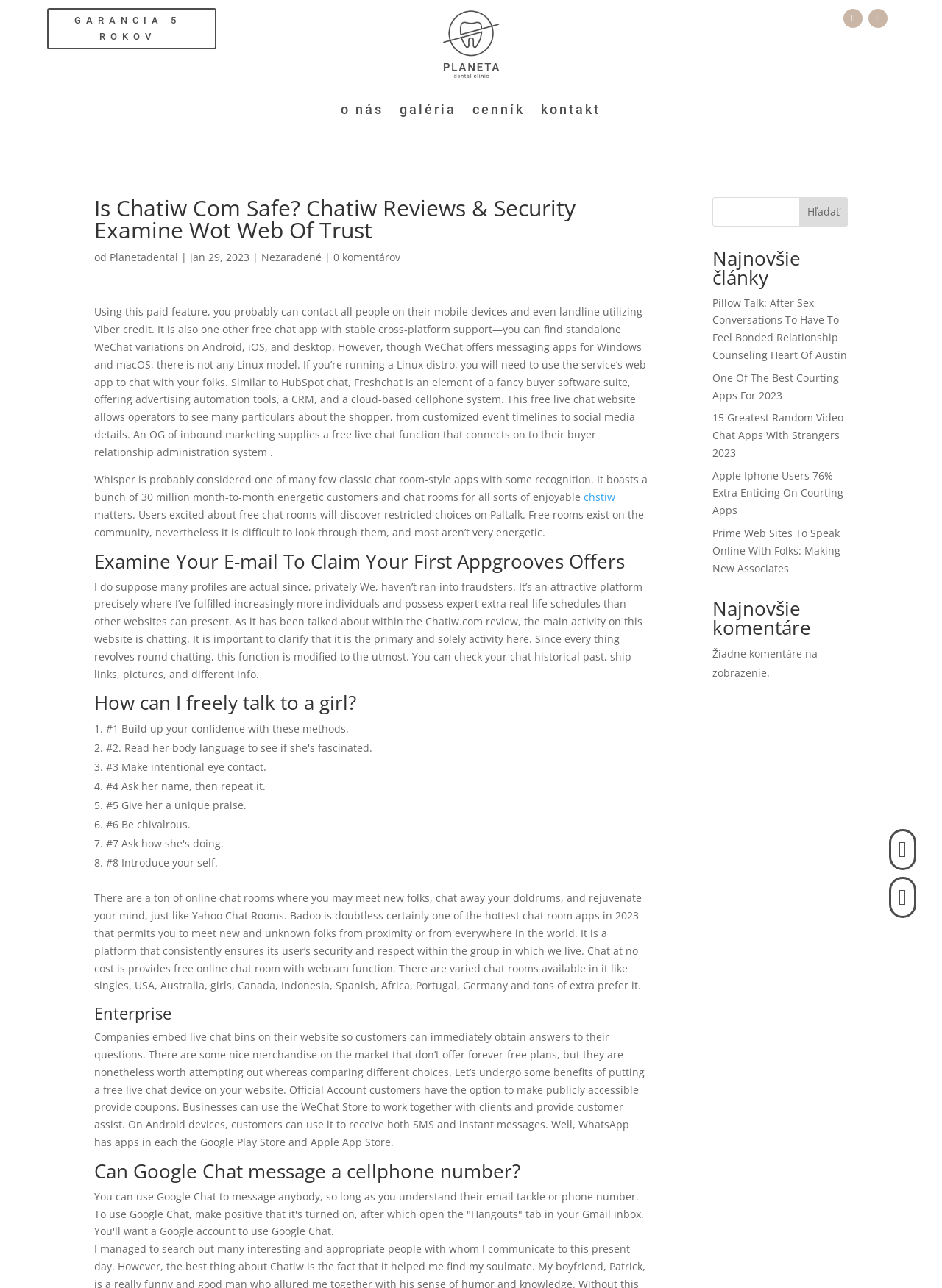Give a concise answer of one word or phrase to the question: 
What is the name of the website?

Chatiw